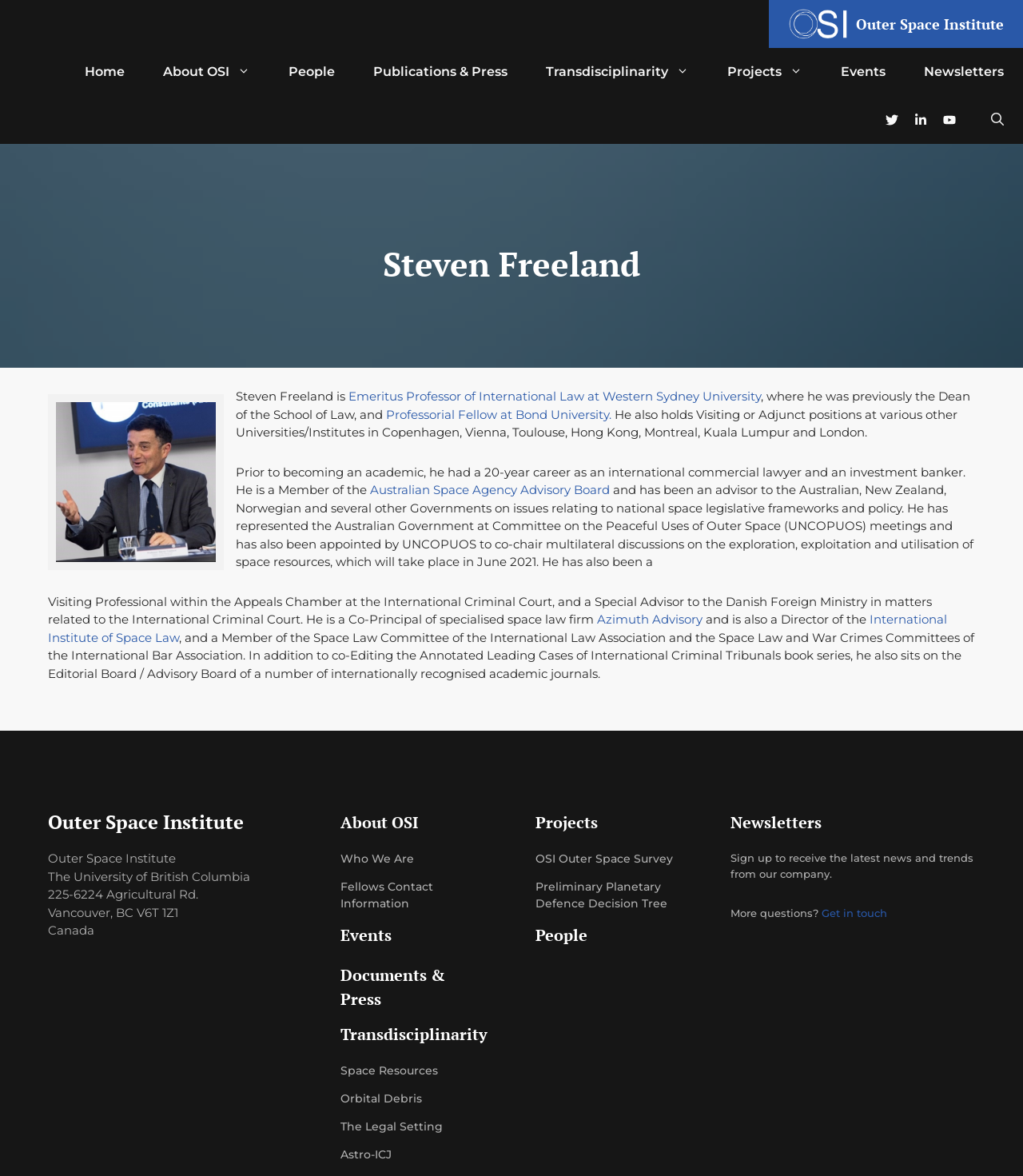Explain the webpage's layout and main content in detail.

The webpage is about Steven Freeland, an Emeritus Professor of International Law at Western Sydney University, and his affiliation with the Outer Space Institute. At the top of the page, there is a navigation bar with links to different sections of the website, including "Home", "About OSI", "People", "Publications & Press", "Transdisciplinarity", "Projects", "Events", and "Newsletters".

Below the navigation bar, there is a heading with the name "Steven Freeland" in large font. Underneath, there is a brief biography of Steven Freeland, which mentions his academic and professional background, including his experience as an international commercial lawyer and investment banker. The biography also lists his various affiliations and advisory roles, including his membership on the Australian Space Agency Advisory Board and his co-chairmanship of multilateral discussions on space resources.

To the right of the biography, there is a figure, likely a photo of Steven Freeland. Below the biography, there are several sections with headings, including "Outer Space Institute", "About OSI", "Events", "Documents & Press", "Transdisciplinarity", "Projects", and "People". Each section has links to related pages or resources.

At the bottom of the page, there is a section with contact information for the Outer Space Institute, including its address in Vancouver, Canada. There is also a link to sign up for newsletters and a call to action to get in touch with the institute.